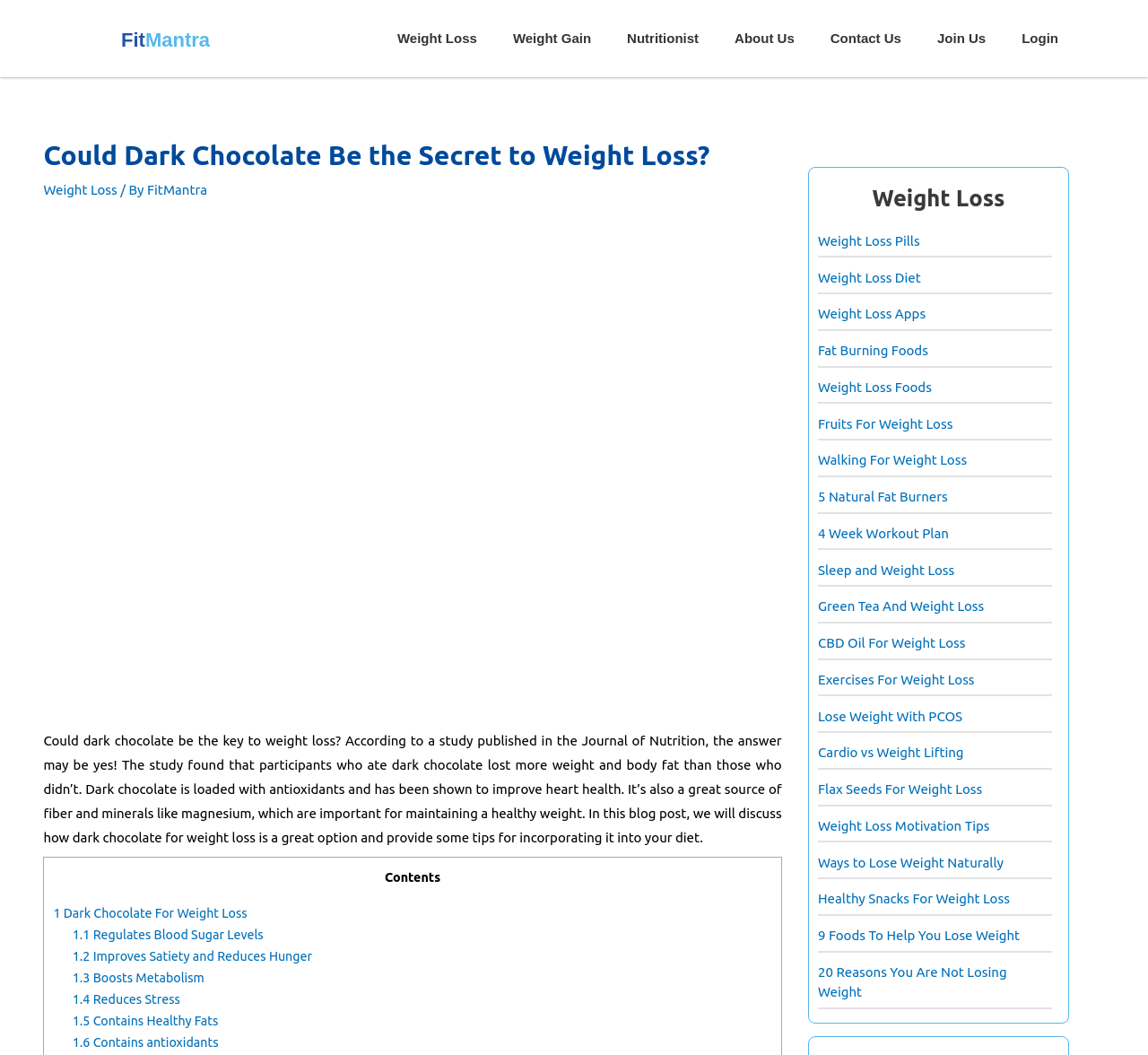What is the purpose of the 'Contents' section?
Using the information from the image, give a concise answer in one word or a short phrase.

To provide a table of contents